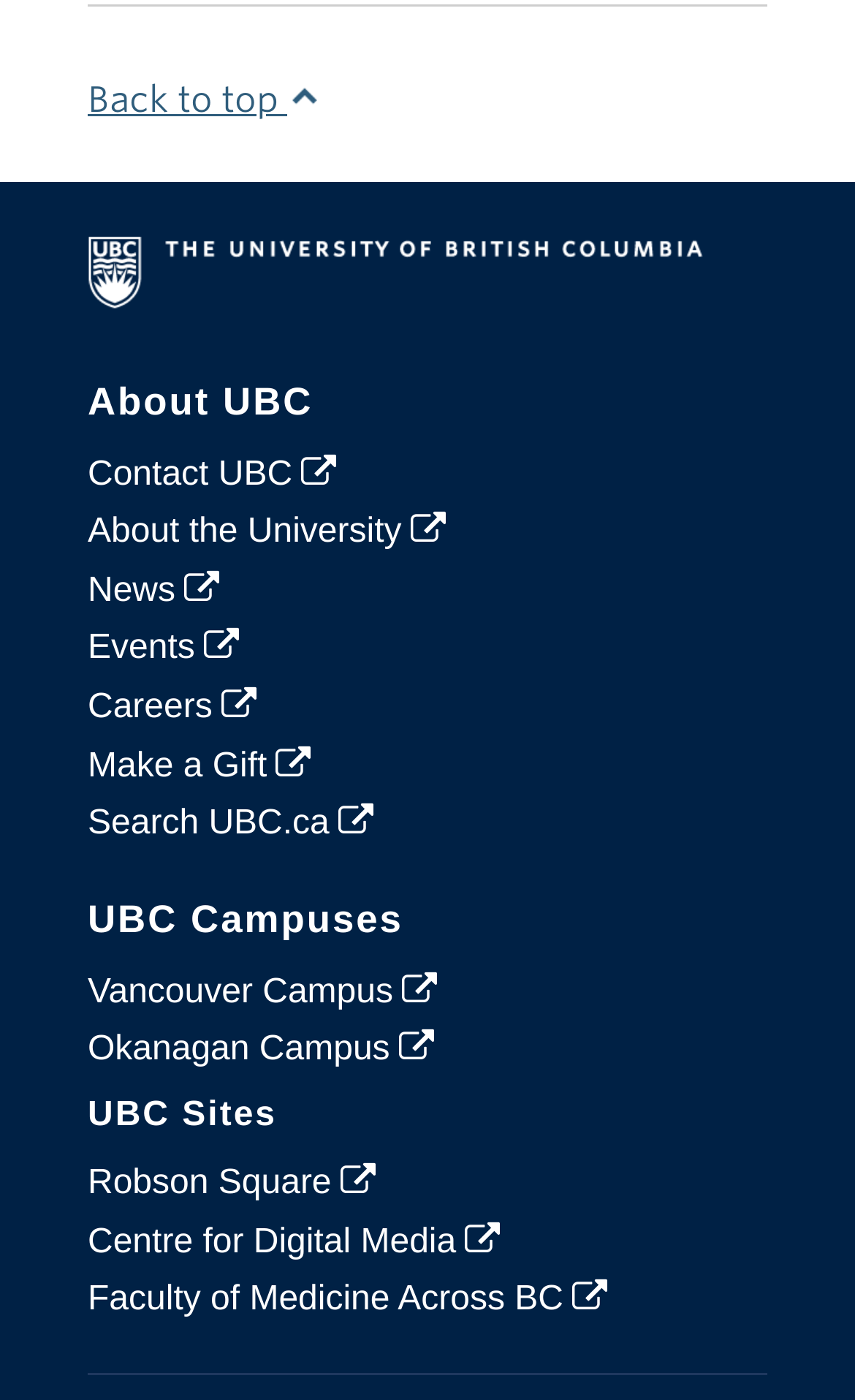What is the name of the university?
Please provide a single word or phrase as your answer based on the screenshot.

The University of British Columbia